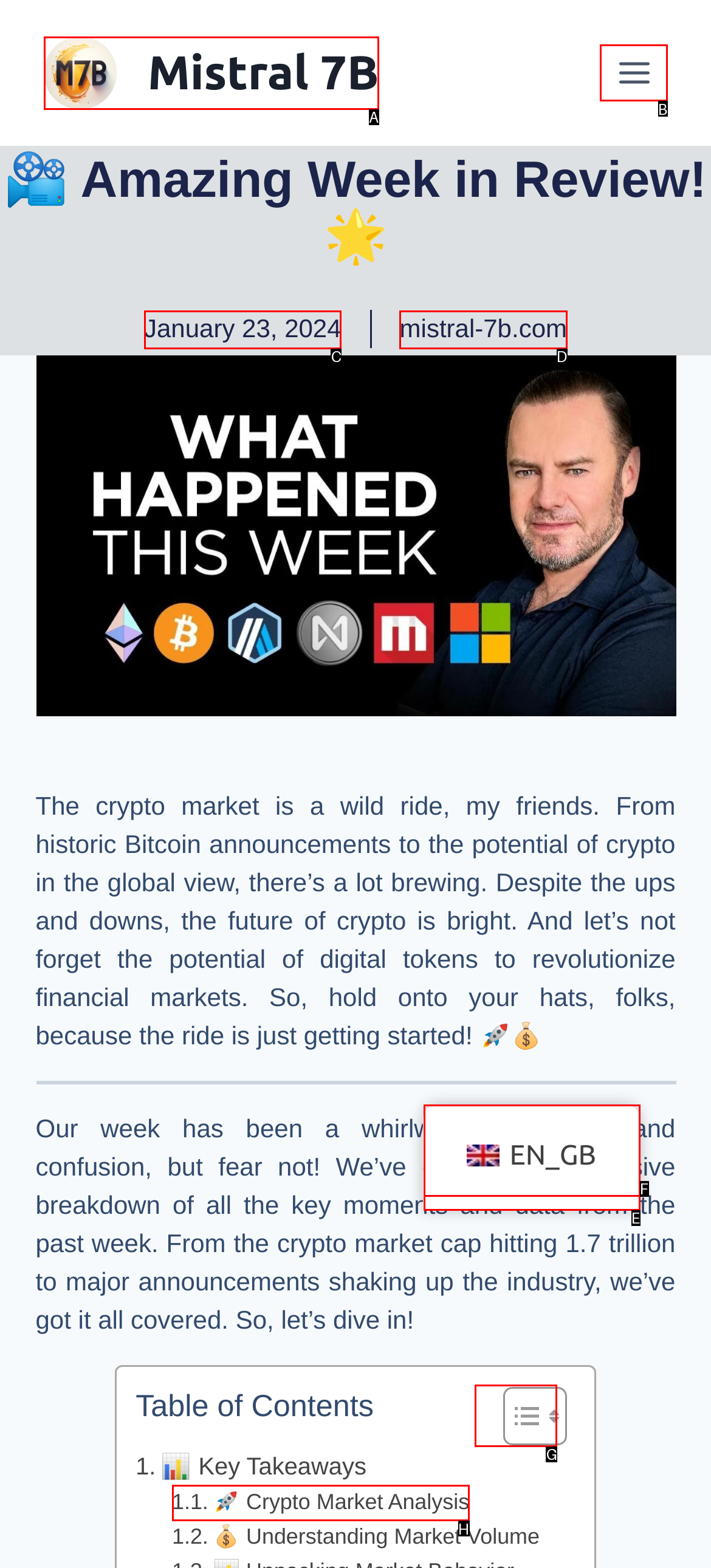Select the HTML element that needs to be clicked to carry out the task: View the crypto market analysis
Provide the letter of the correct option.

H